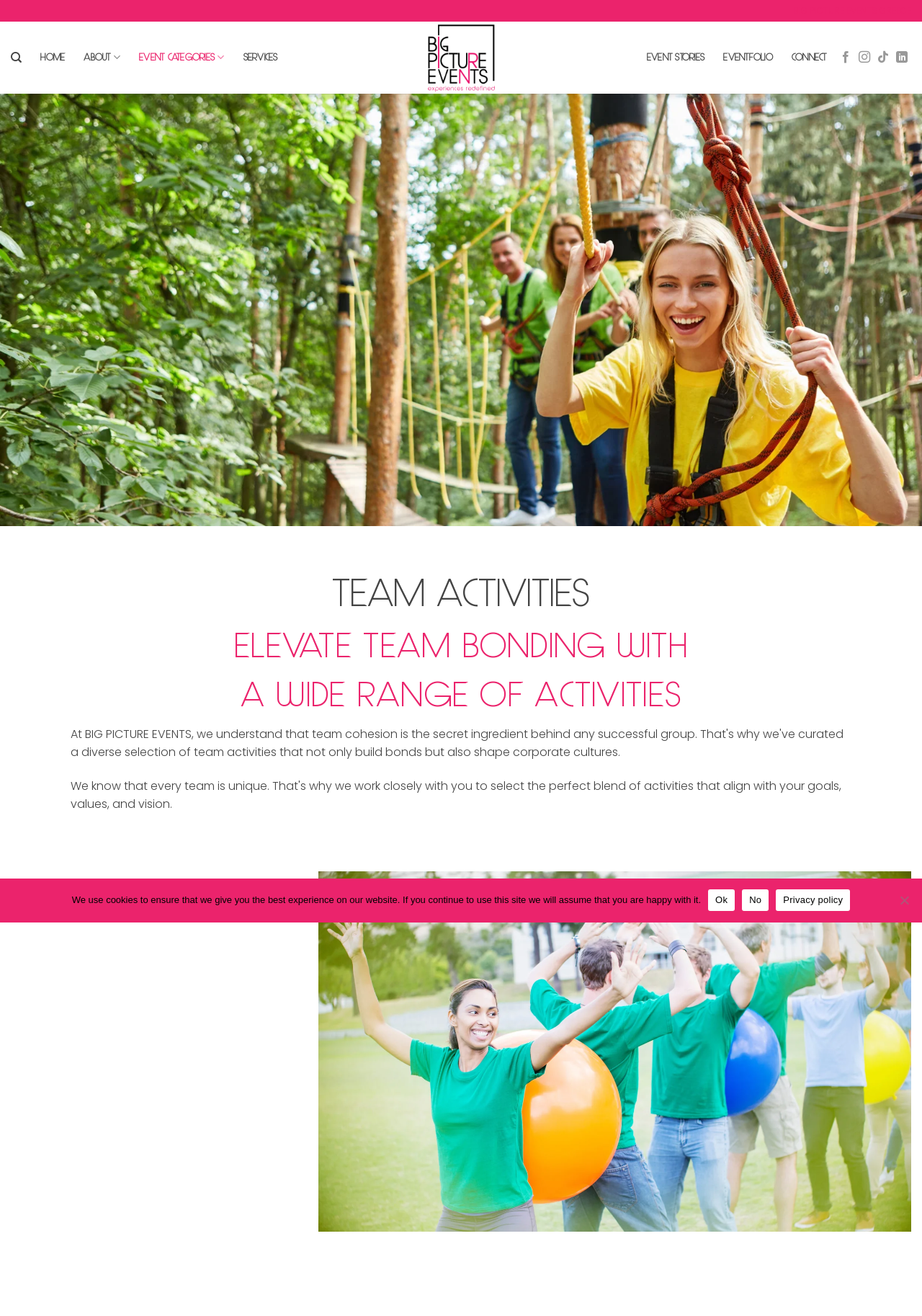Answer the question using only a single word or phrase: 
What is the name of the company?

Big Picture Events